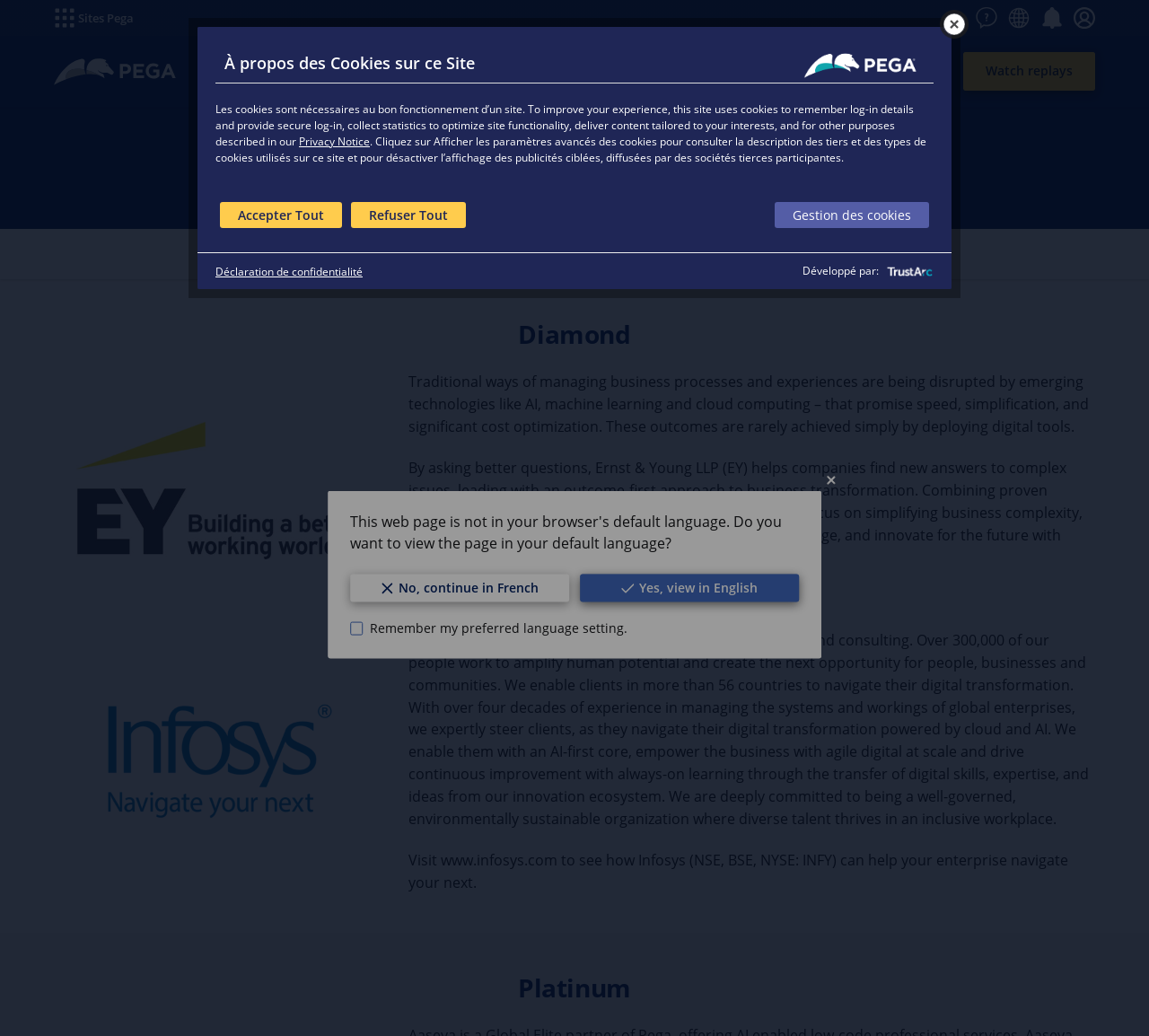Could you locate the bounding box coordinates for the section that should be clicked to accomplish this task: "Click on the 'Diamond' link".

[0.324, 0.231, 0.394, 0.26]